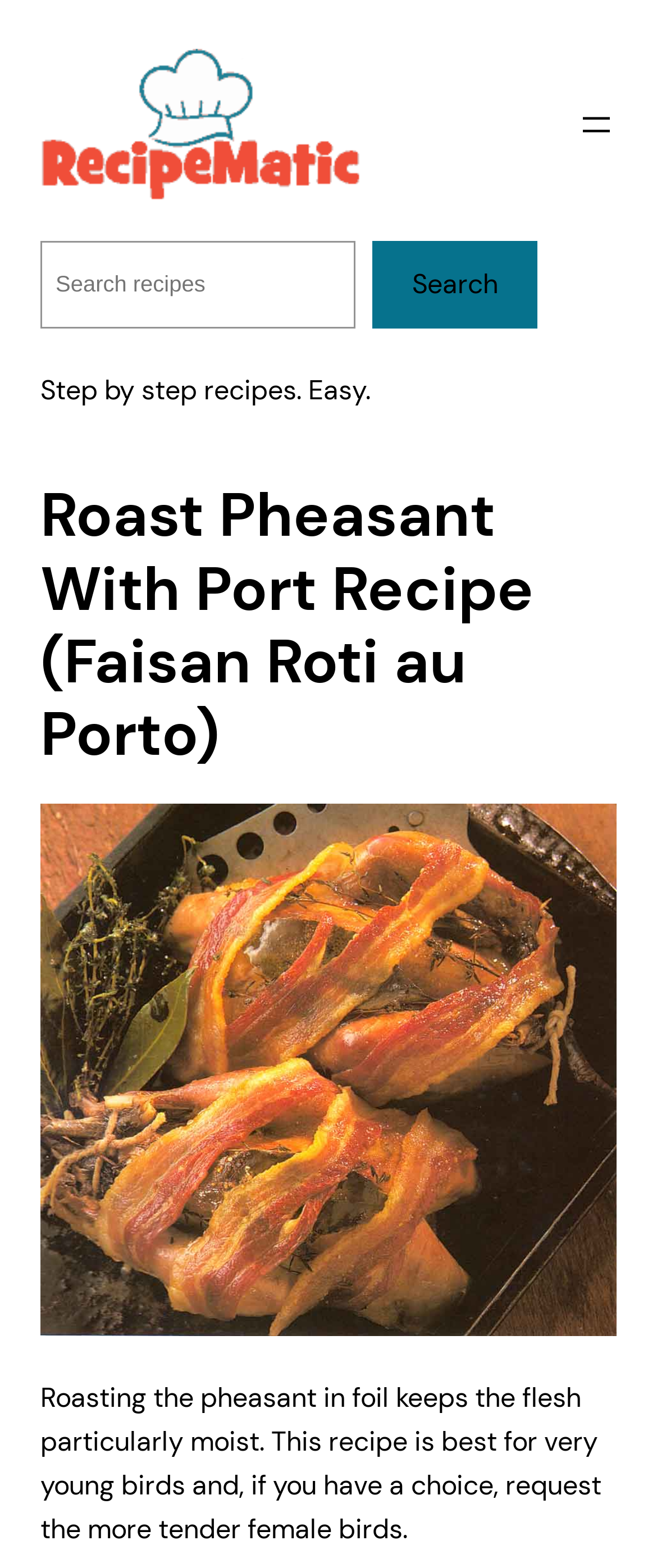Please give a succinct answer using a single word or phrase:
What type of birds is this recipe best for?

very young birds